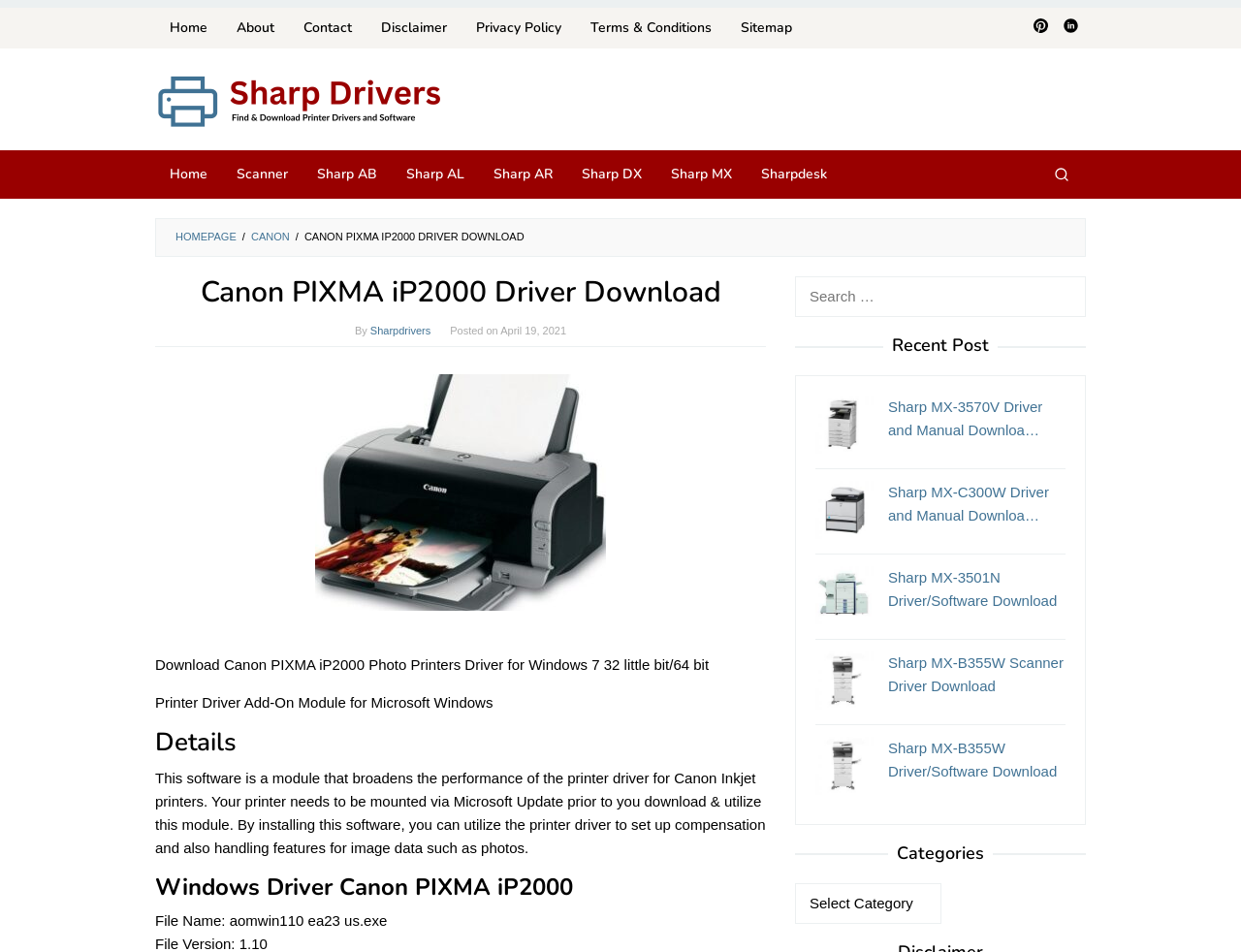Using the element description: "title="Linkedin"", determine the bounding box coordinates for the specified UI element. The coordinates should be four float numbers between 0 and 1, [left, top, right, bottom].

[0.851, 0.008, 0.875, 0.051]